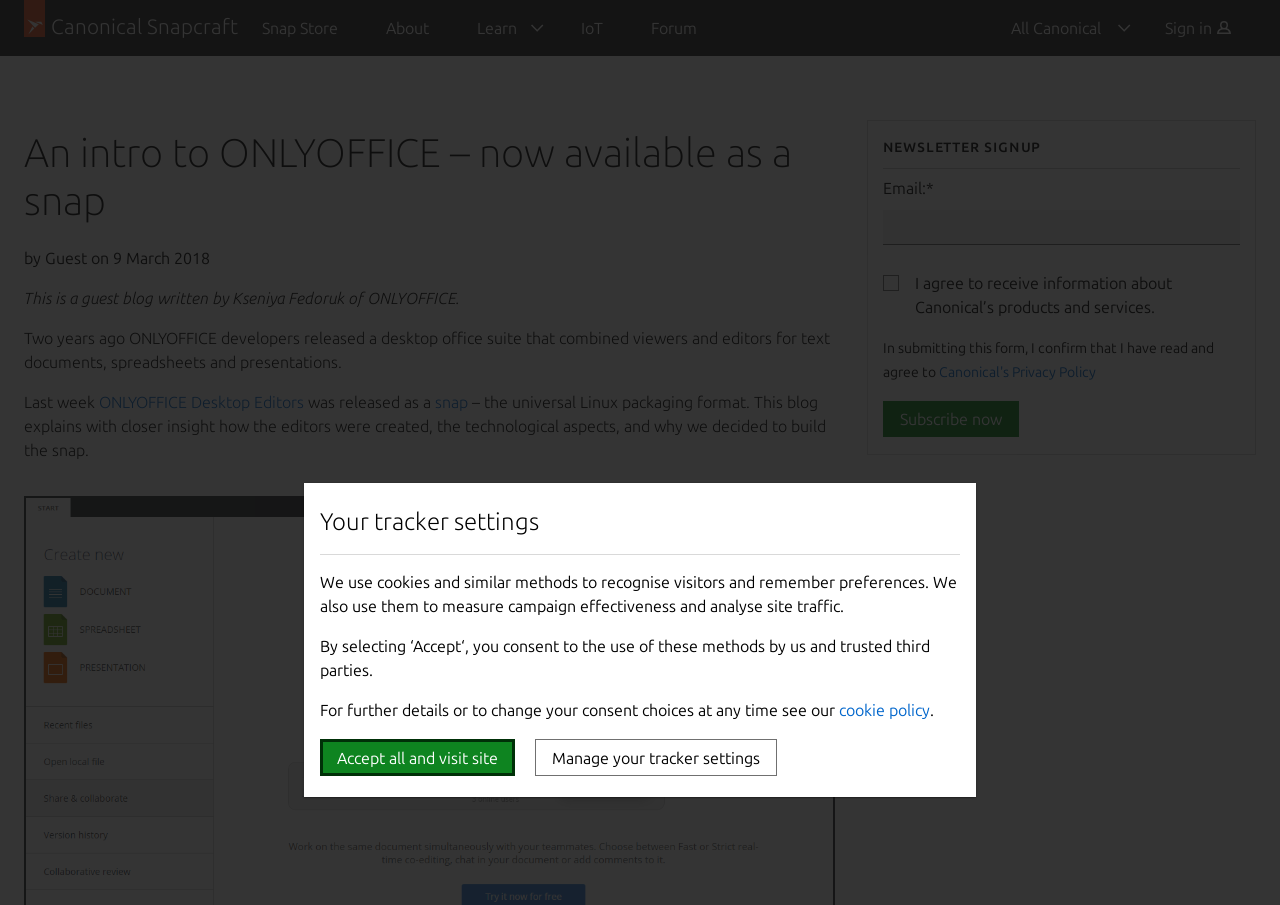Specify the bounding box coordinates of the area to click in order to execute this command: 'Sign in'. The coordinates should consist of four float numbers ranging from 0 to 1, and should be formatted as [left, top, right, bottom].

[0.891, 0.0, 0.981, 0.062]